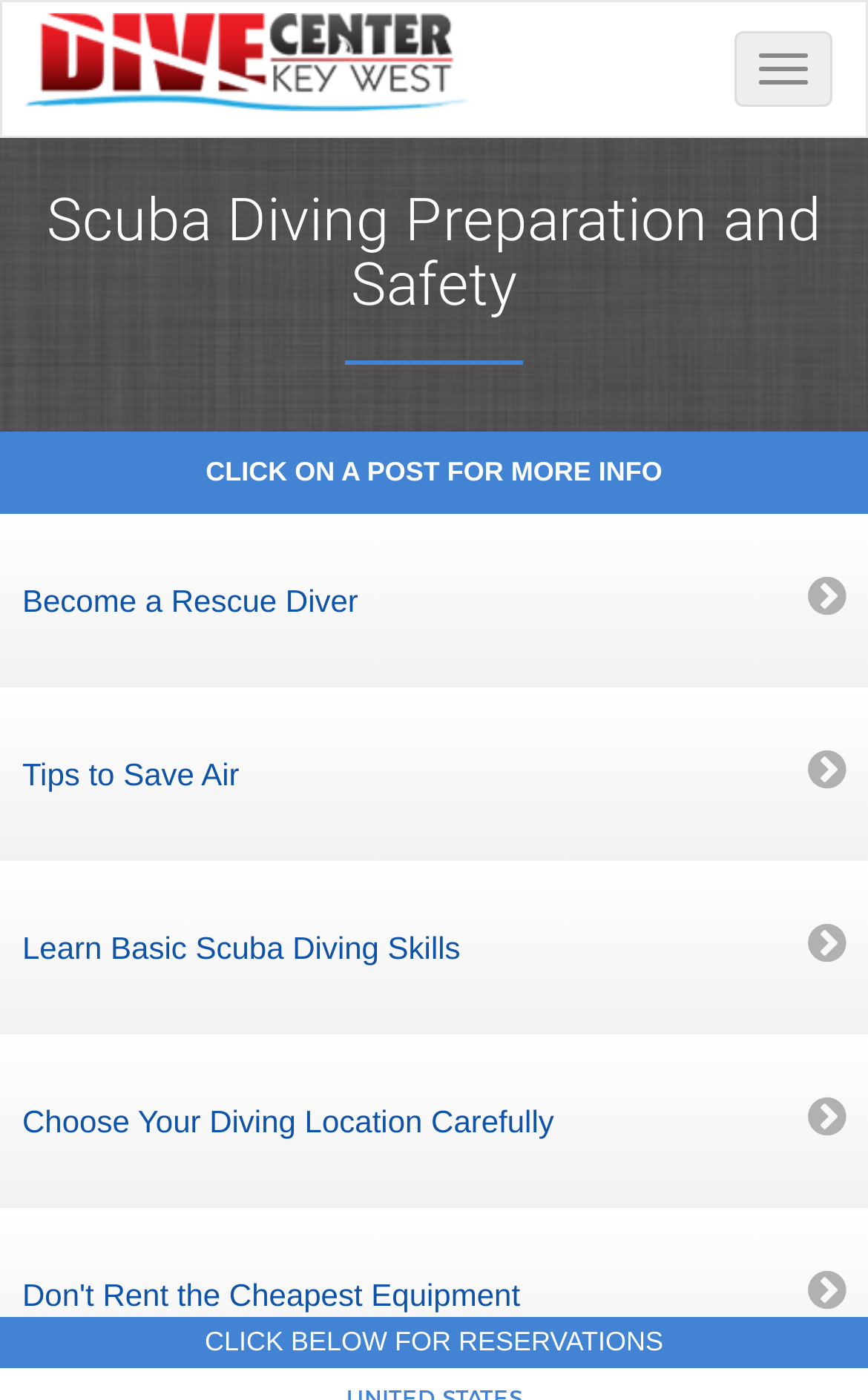Please determine the bounding box coordinates for the UI element described as: "Toggle navigation".

[0.846, 0.022, 0.959, 0.076]